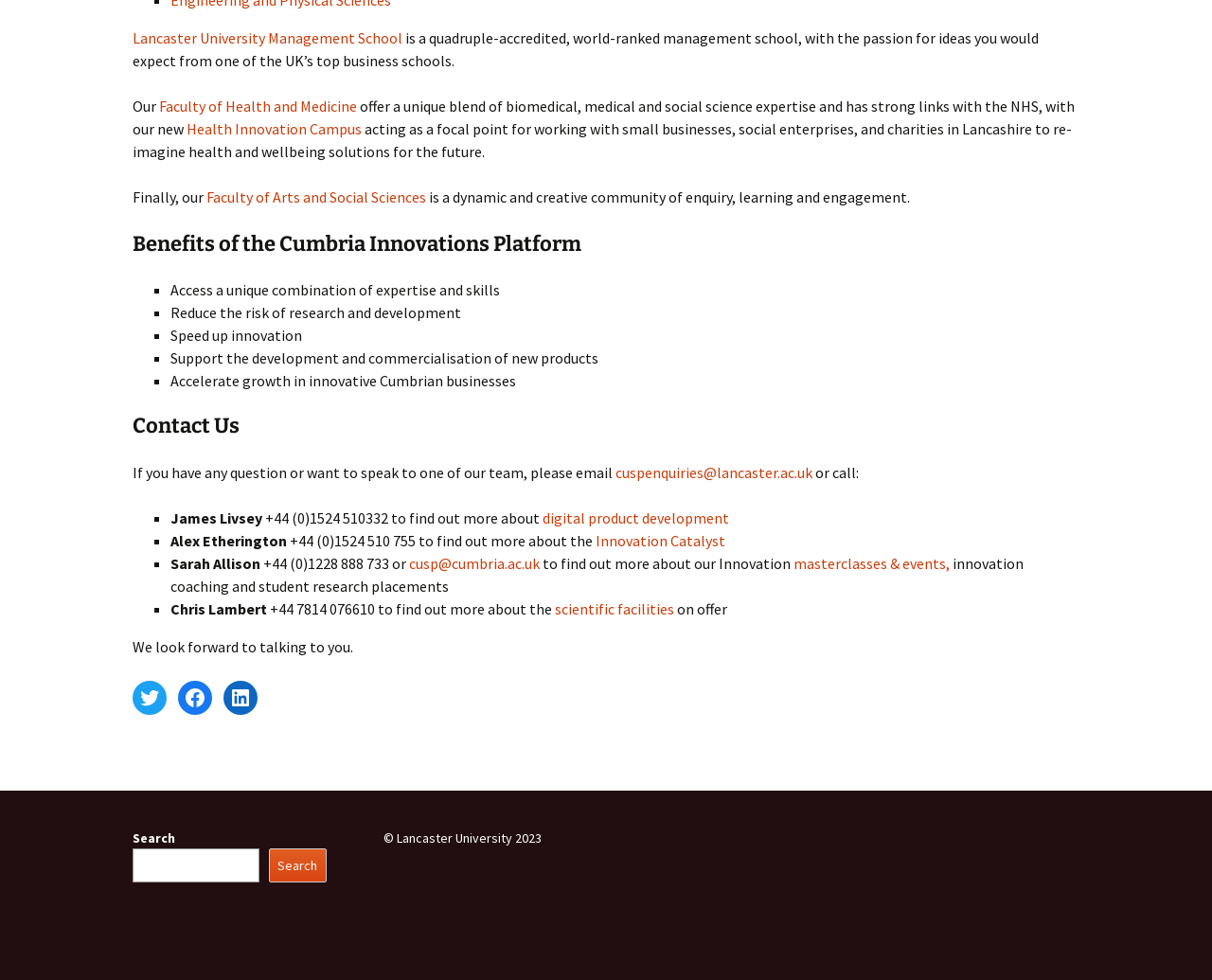Identify the bounding box coordinates of the clickable region necessary to fulfill the following instruction: "Search for something". The bounding box coordinates should be four float numbers between 0 and 1, i.e., [left, top, right, bottom].

[0.221, 0.866, 0.27, 0.9]